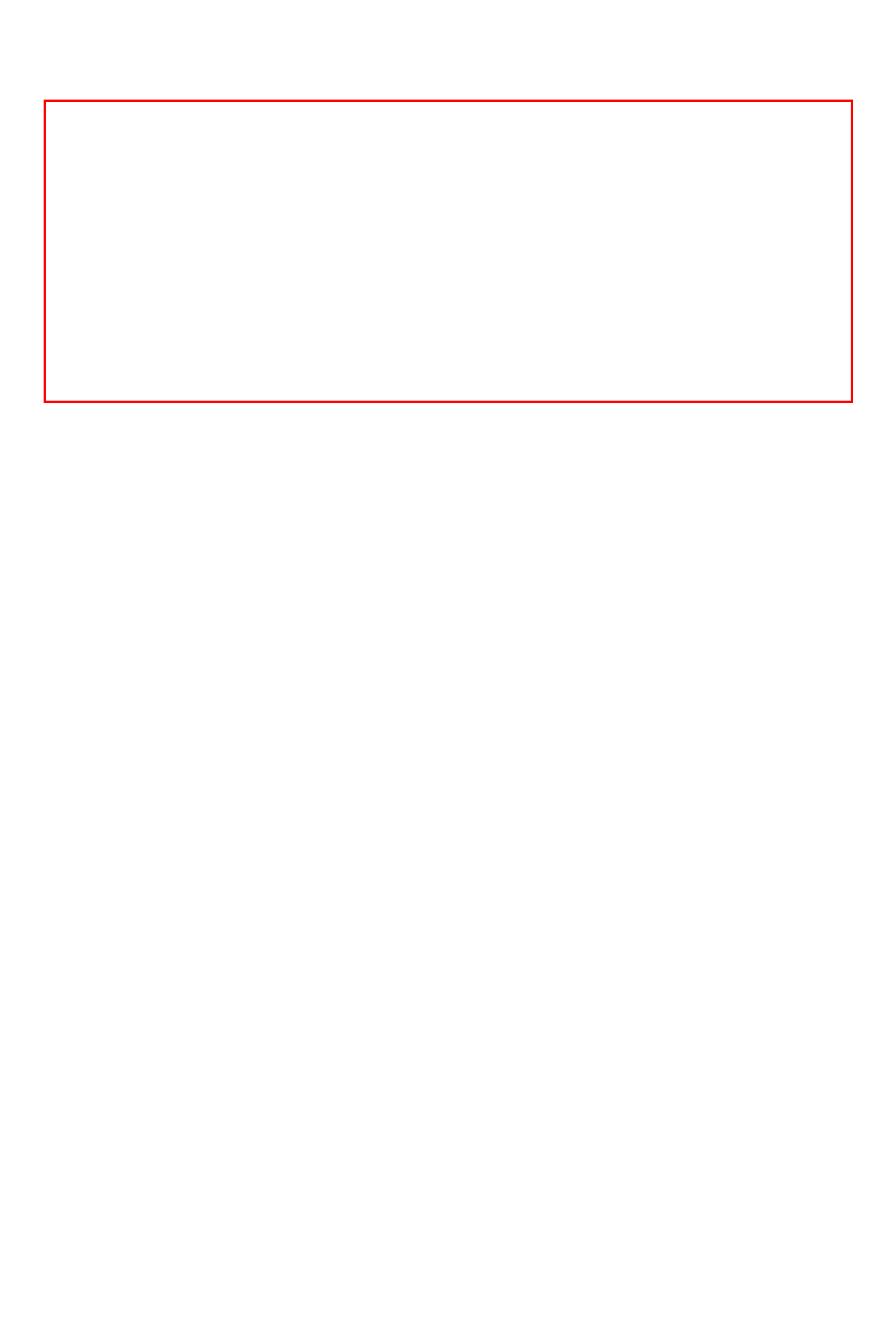Please perform OCR on the text content within the red bounding box that is highlighted in the provided webpage screenshot.

Custom Shaders are meant to be written by graphics programmers. They are created using the ShaderLab language, which is quite simple. However, getting a shader to work well on a variety graphics cards is an involved job and requires a fairly comprehensive knowledge of how graphics cards work.